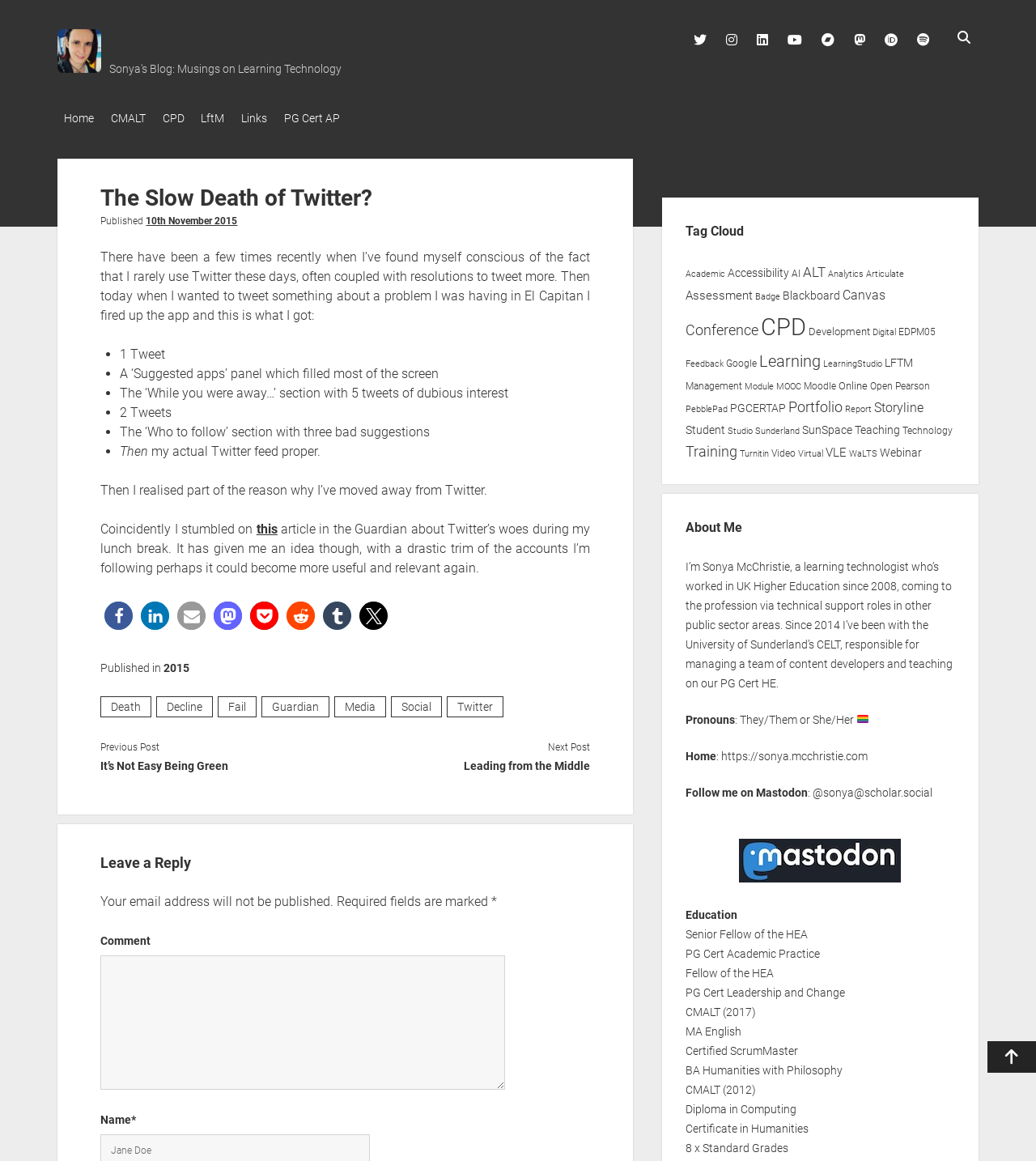What is the author's profile picture located?
Respond with a short answer, either a single word or a phrase, based on the image.

Top left